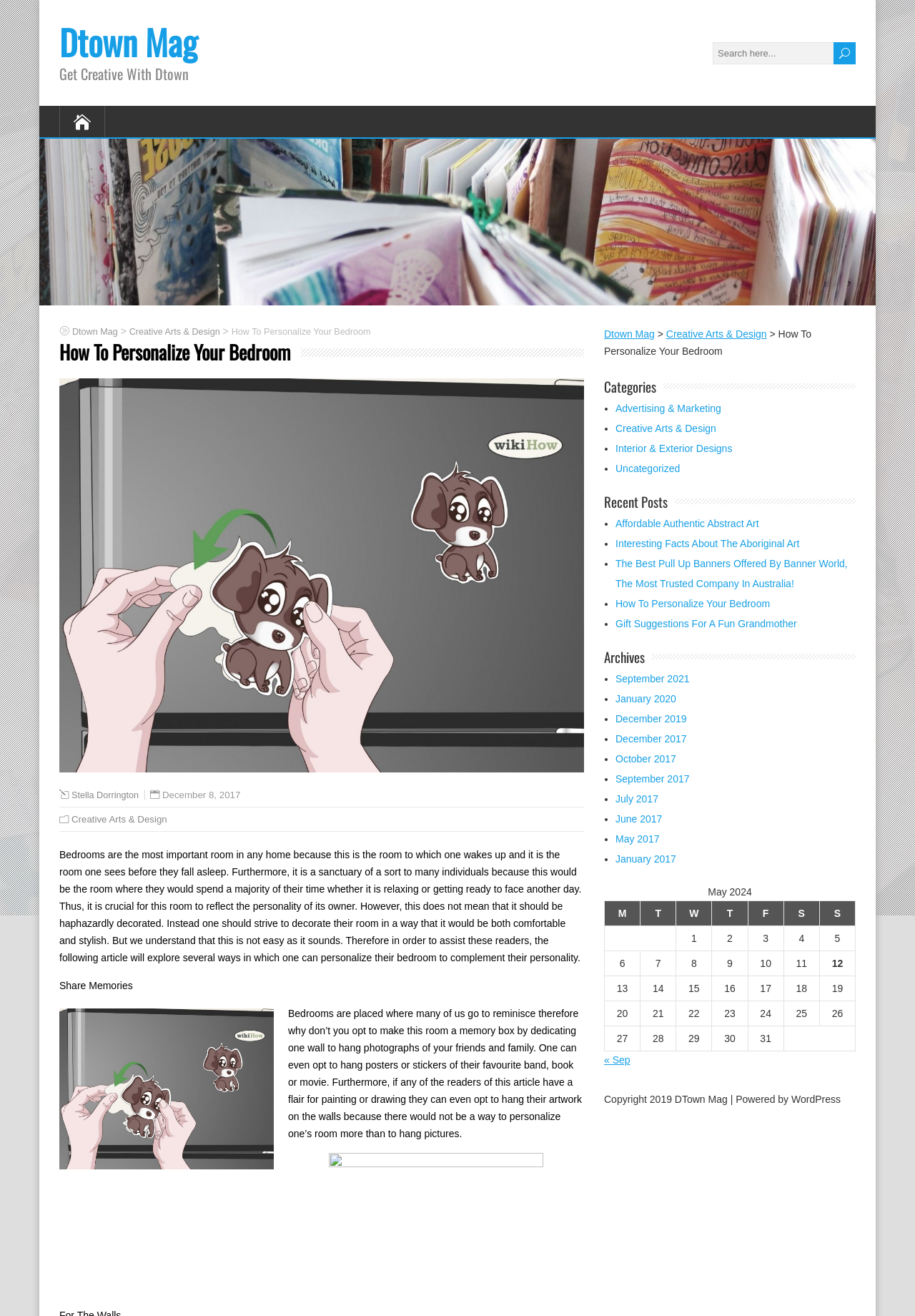Extract the bounding box coordinates of the UI element described by: "Uncategorized". The coordinates should include four float numbers ranging from 0 to 1, e.g., [left, top, right, bottom].

[0.673, 0.352, 0.743, 0.36]